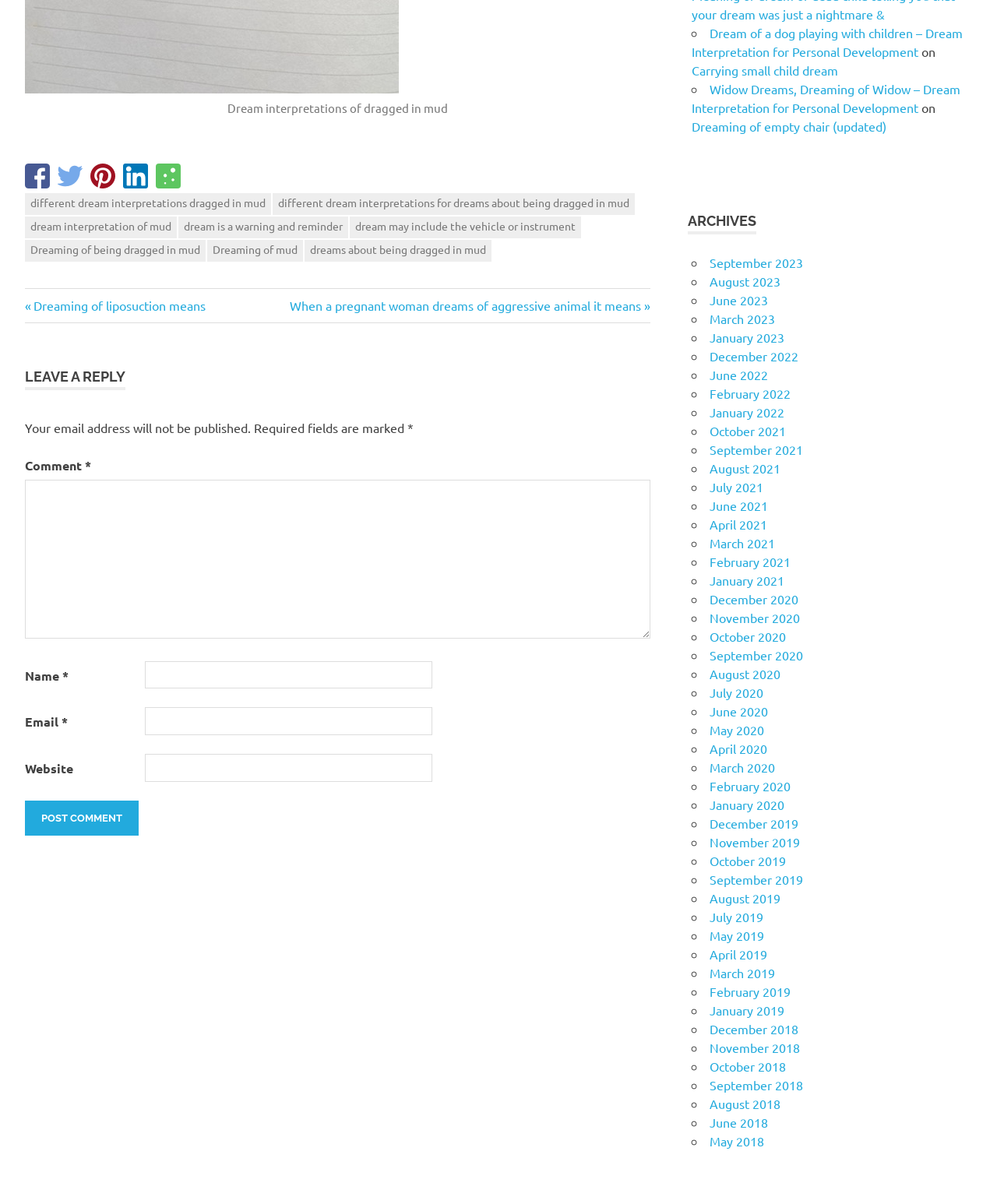Please provide the bounding box coordinate of the region that matches the element description: parent_node: Comment * name="comment". Coordinates should be in the format (top-left x, top-left y, bottom-right x, bottom-right y) and all values should be between 0 and 1.

[0.025, 0.399, 0.652, 0.53]